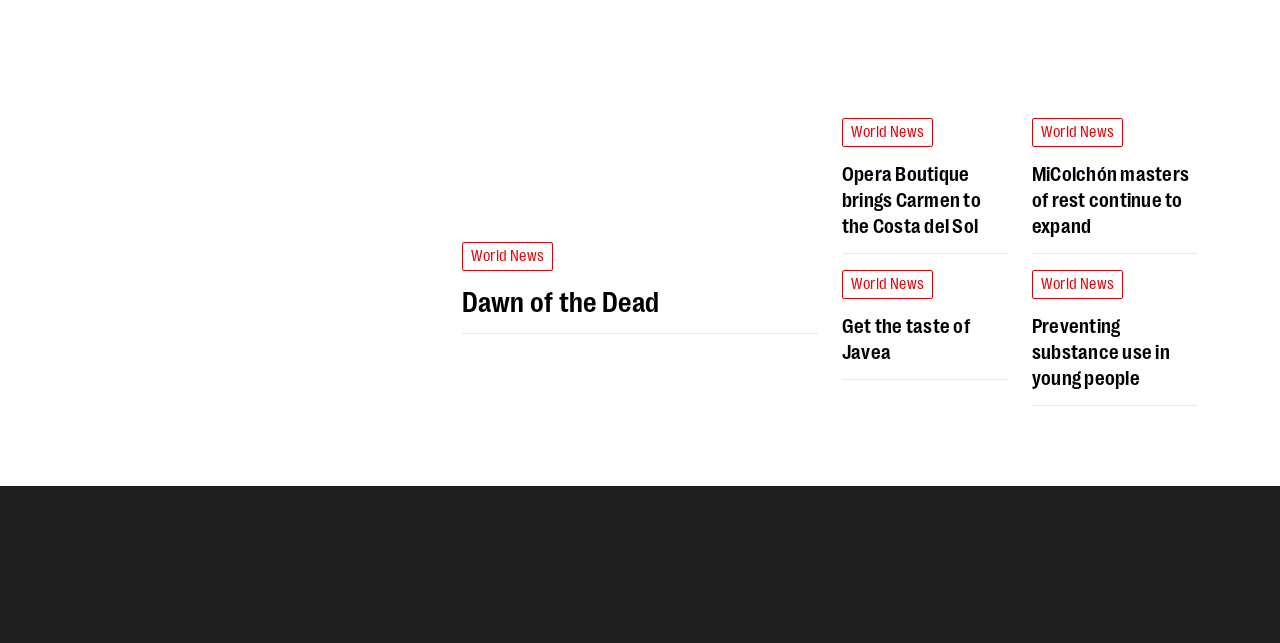What is the topic of the news link at the bottom-right corner of the webpage?
Look at the image and answer the question with a single word or phrase.

Preventing substance use in young people